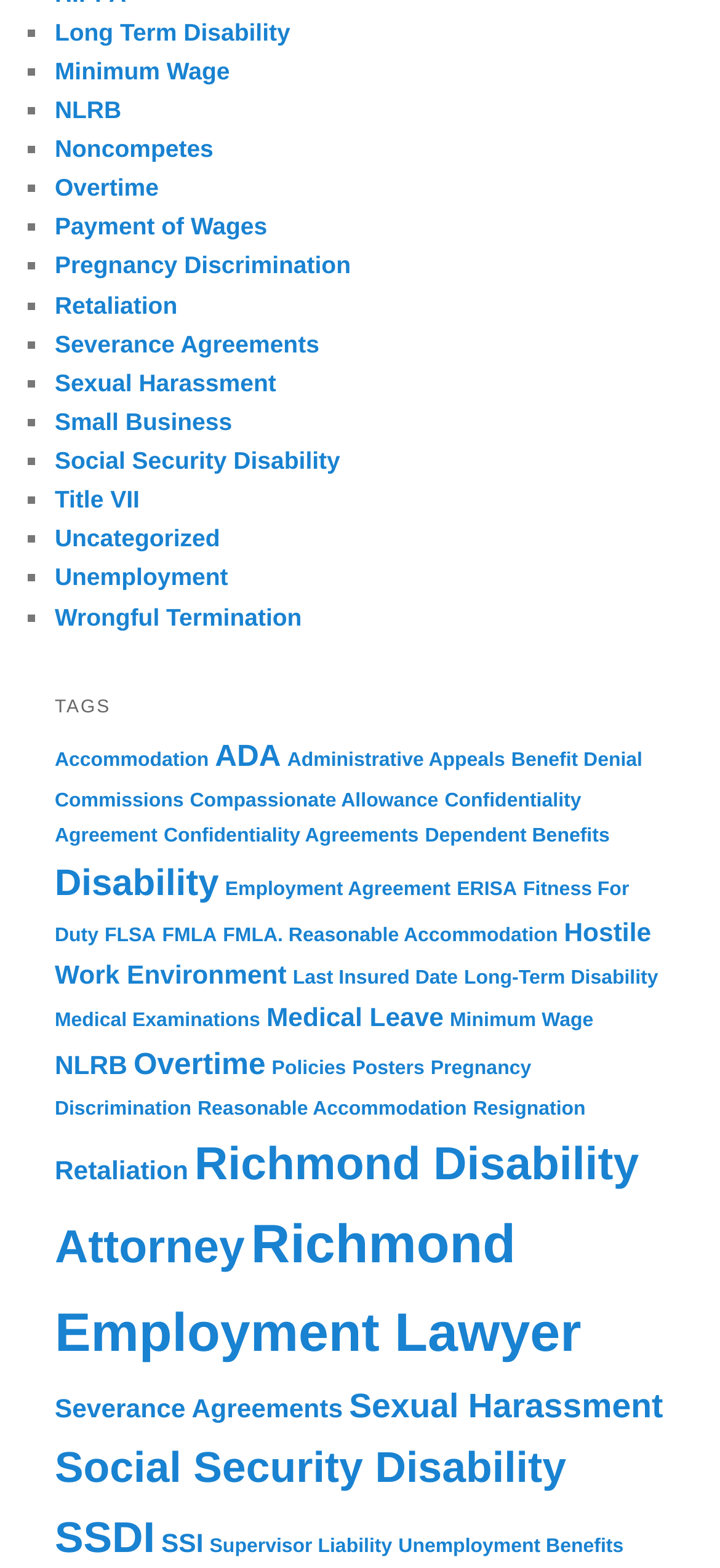Please provide a one-word or short phrase answer to the question:
What is the first item in the list?

Long Term Disability